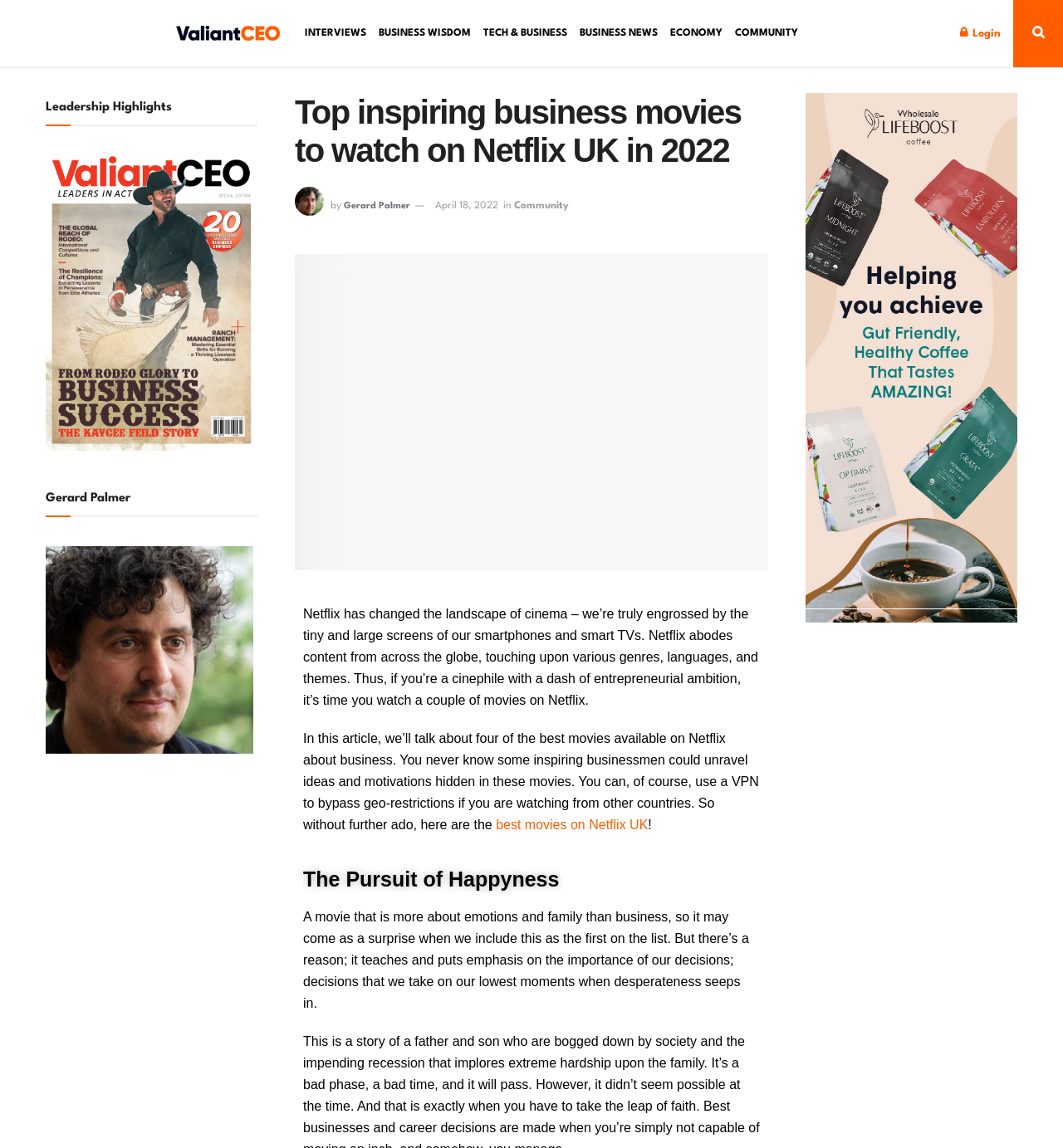Please identify the bounding box coordinates of the element that needs to be clicked to execute the following command: "Learn more about the 'best movies on Netflix UK'". Provide the bounding box using four float numbers between 0 and 1, formatted as [left, top, right, bottom].

[0.467, 0.712, 0.61, 0.725]